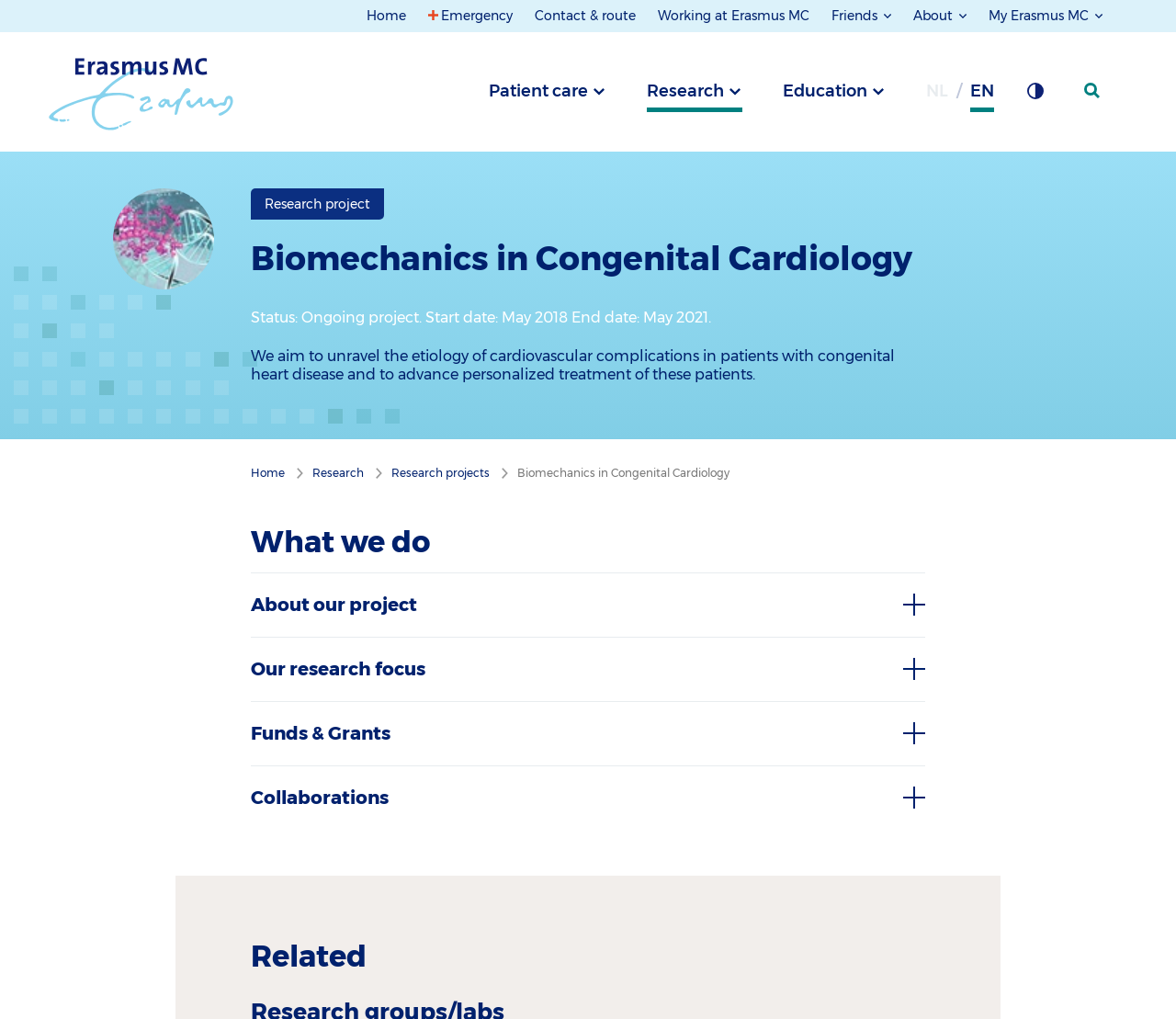Locate and extract the text of the main heading on the webpage.

Biomechanics in Congenital Cardiology